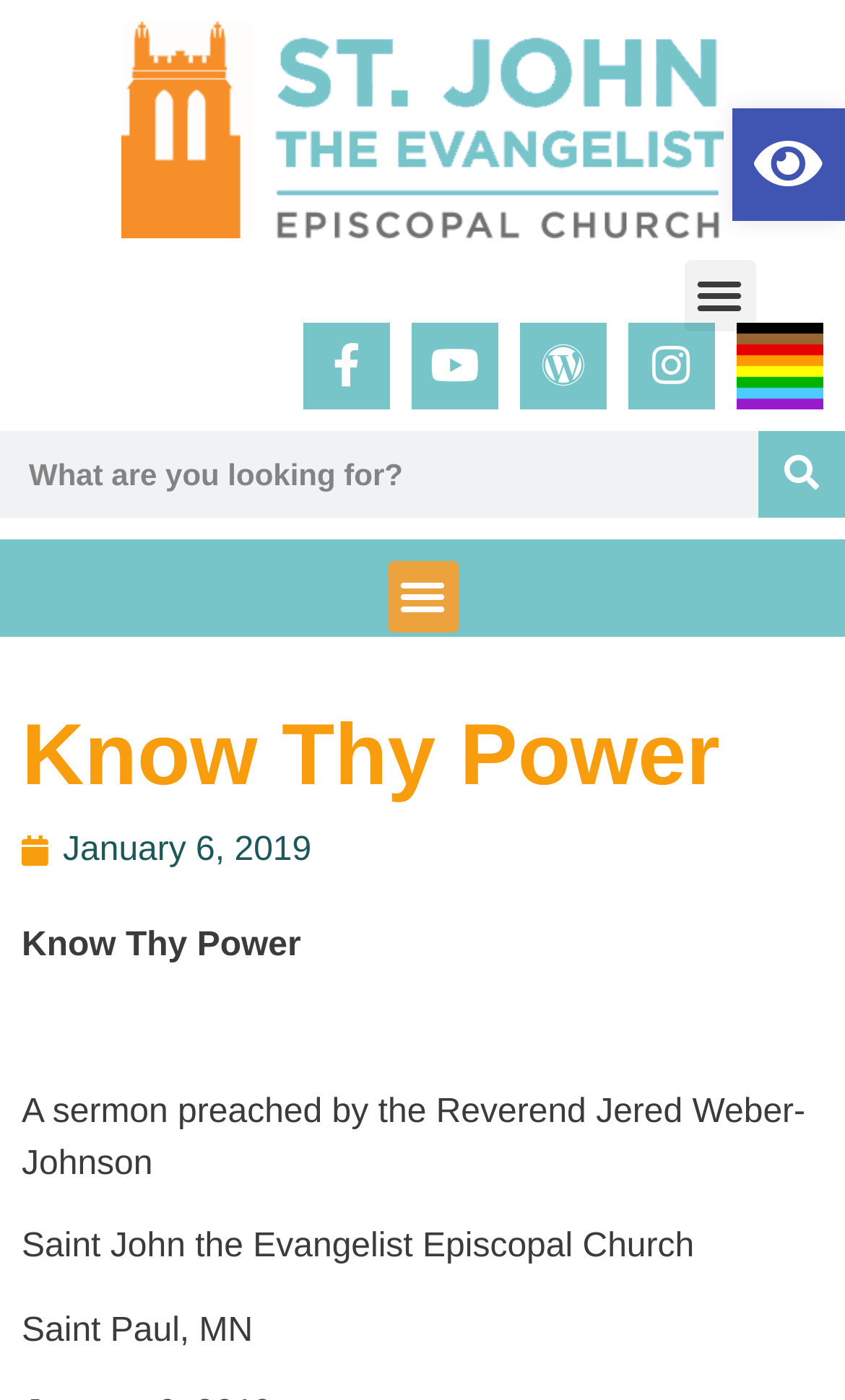What is the location of the church?
Kindly give a detailed and elaborate answer to the question.

I found the answer by reading the text below the main heading, which says 'Saint John the Evangelist Episcopal Church Saint Paul, MN'.